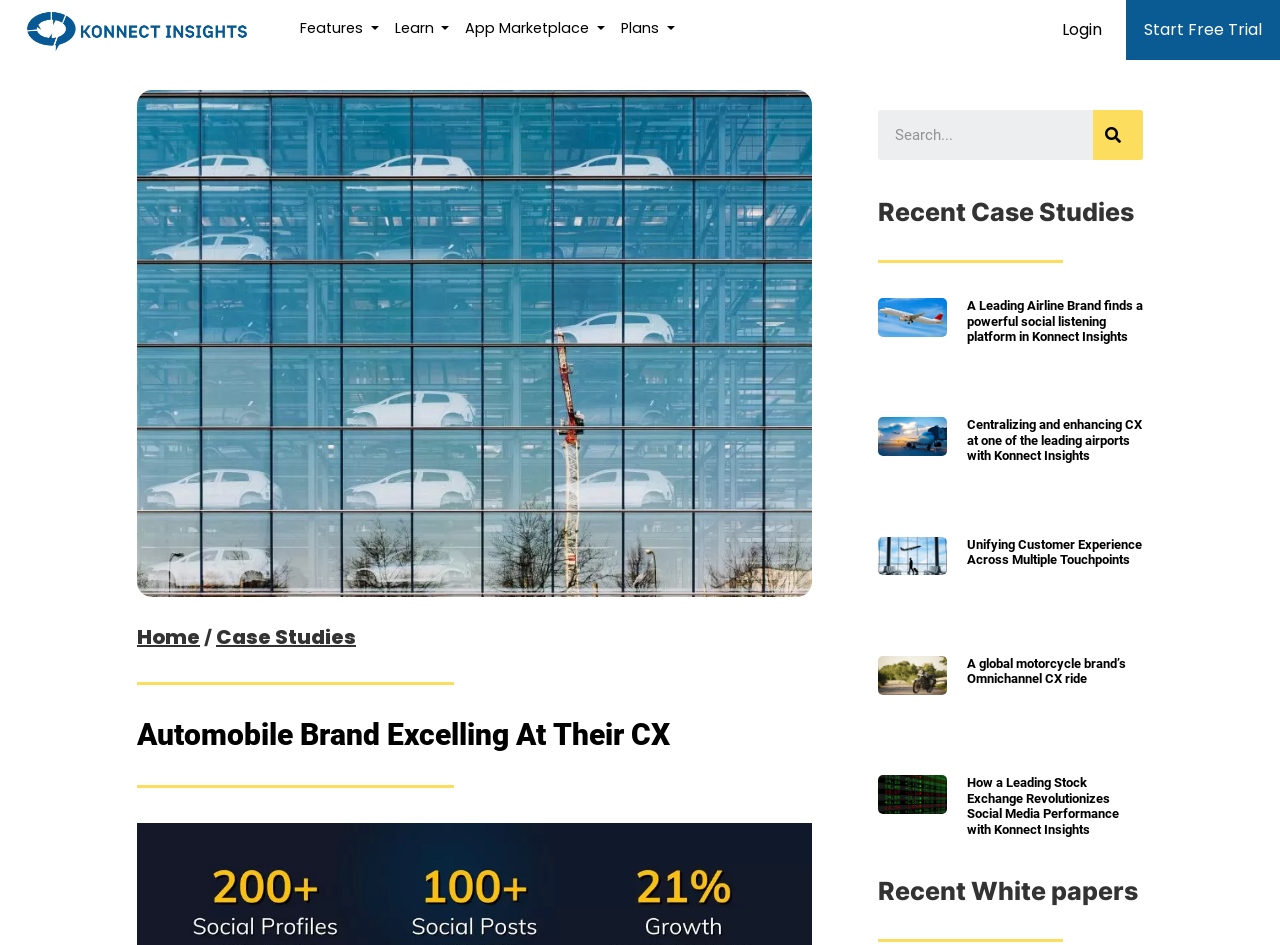What is the purpose of the 'Start Free Trial' button?
Refer to the image and give a detailed response to the question.

The 'Start Free Trial' button is likely intended to allow users to try out the Konnect Insights platform for free, possibly to experience its features and benefits before committing to a paid plan.